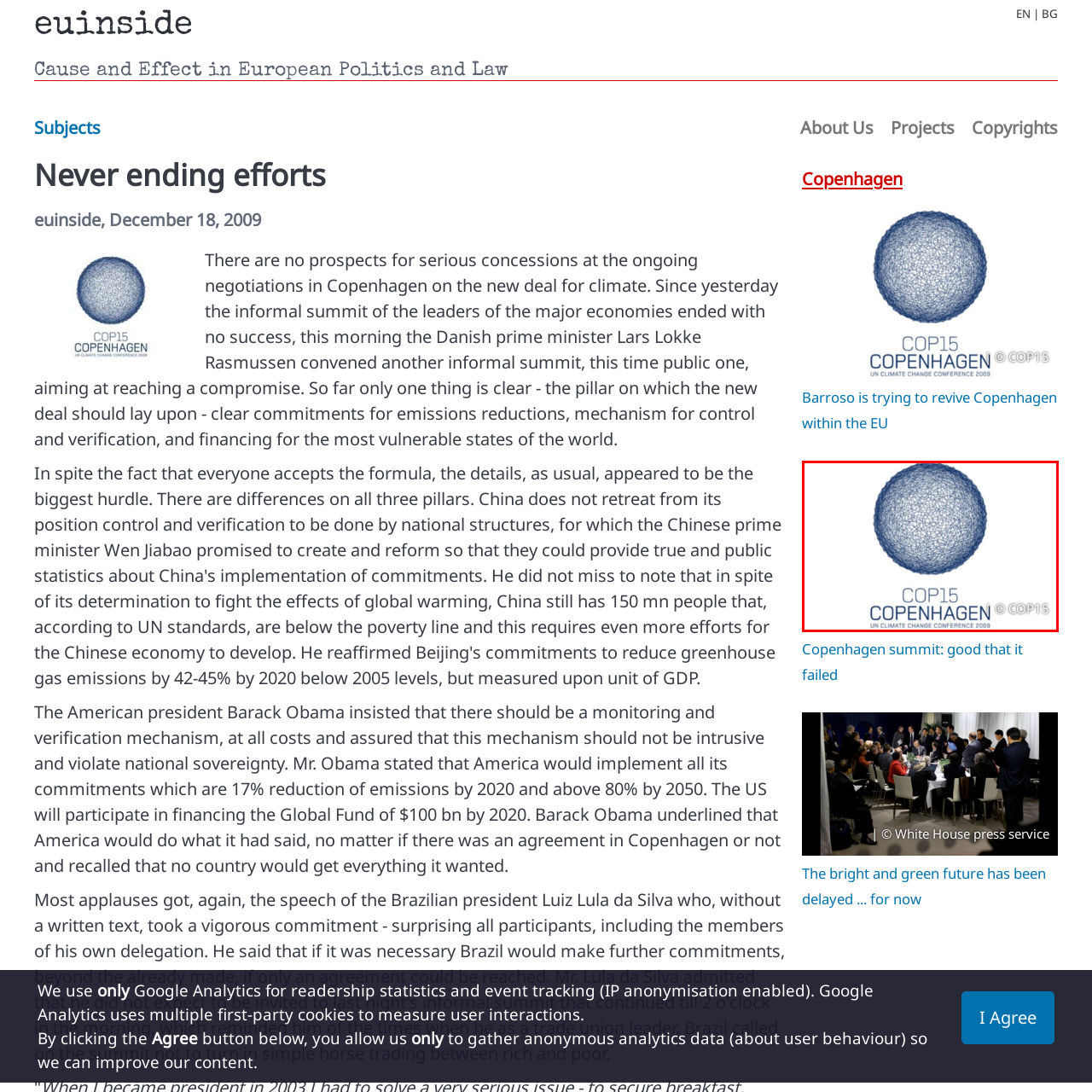Explain in detail what is happening in the image that is surrounded by the red box.

This image features the logo for COP15, the 2009 United Nations Climate Change Conference held in Copenhagen. The design showcases a circular, intricate pattern that symbolizes connectivity and unity in addressing global climate challenges. Below the emblem, the text boldly reads "COP15 COPENHAGEN," indicating the event's significance, accompanied by the subtitle "UN Climate Change Conference 2009." This visual representation encapsulates the conference's focus on international collaboration and efforts to combat climate change, underscoring the urgency of establishing effective environmental policies. The logo carries a sense of hope and ambition, reflecting the global dialogue aimed at sustainable solutions for the planet.